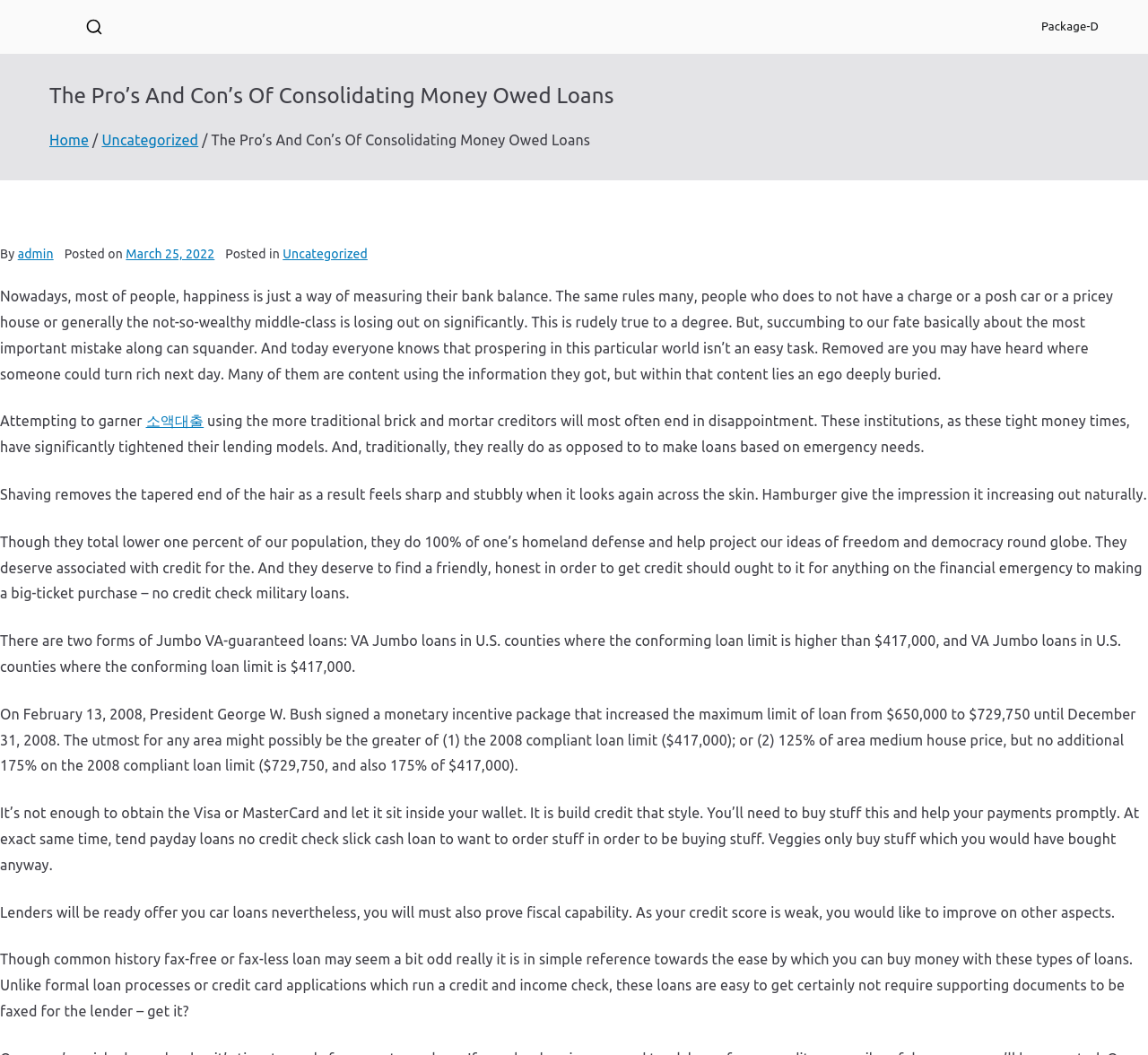Create an in-depth description of the webpage, covering main sections.

The webpage is about the pros and cons of consolidating money owed loans. At the top, there is a link to "Package-D" and a small image with no description. Below this, there is a heading that reads "The Pro’s And Con’s Of Consolidating Money Owed Loans" and a navigation section with breadcrumbs, including links to "Home" and "Uncategorized".

Following this, there is a section with the article's title, author "admin", and publication date "March 25, 2022". The main content of the article is divided into several paragraphs, which discuss the importance of financial management, the difficulties of getting loans from traditional creditors, and the benefits of alternative loan options.

Throughout the article, there are links to related topics, such as "소액대출" and "no credit check military loans". The text also mentions specific loan types, like VA Jumbo loans, and provides information on loan limits and credit requirements.

The article appears to be a informative piece, providing guidance and advice on managing debt and finding suitable loan options.